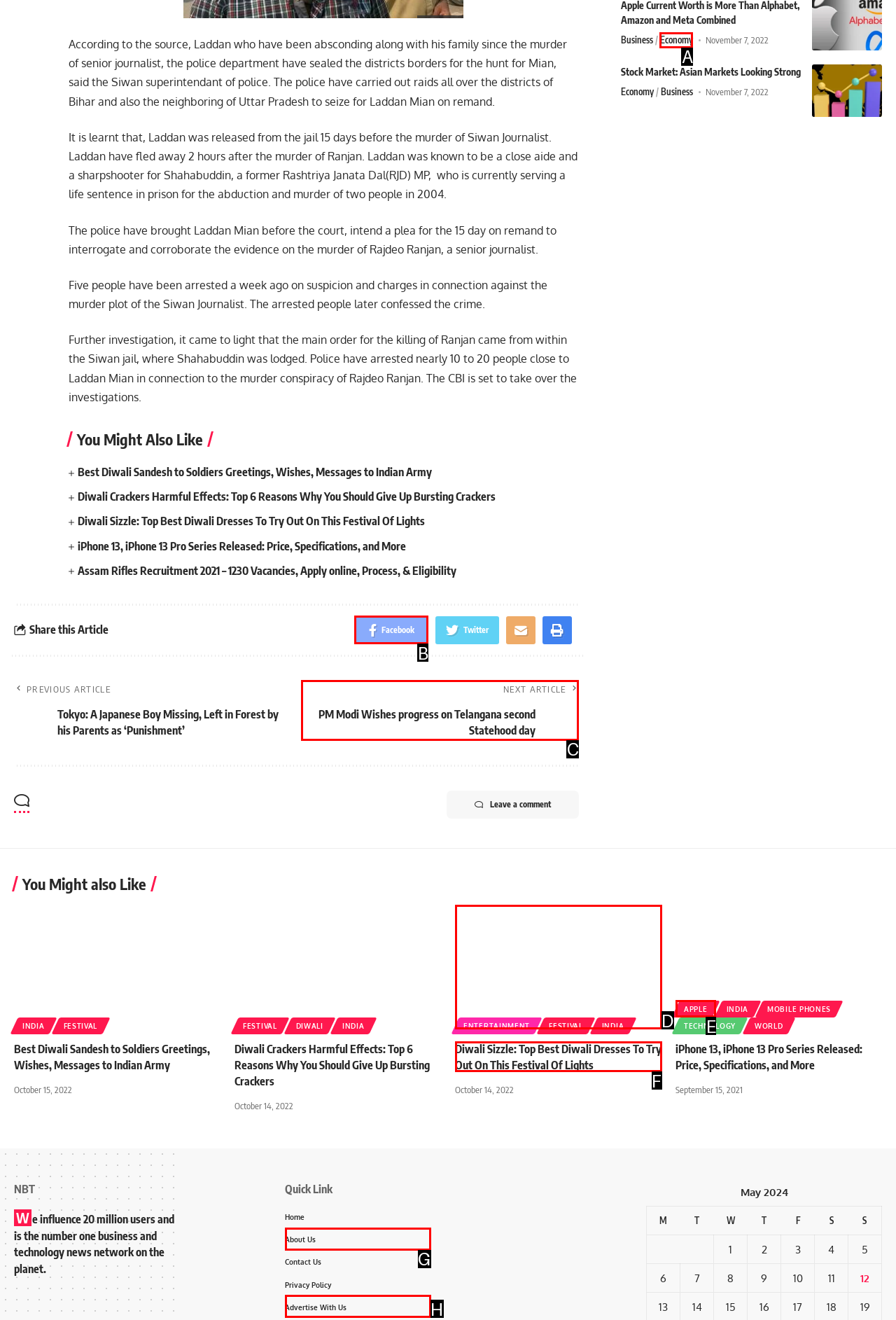Based on the element described as: Advertise With Us
Find and respond with the letter of the correct UI element.

H